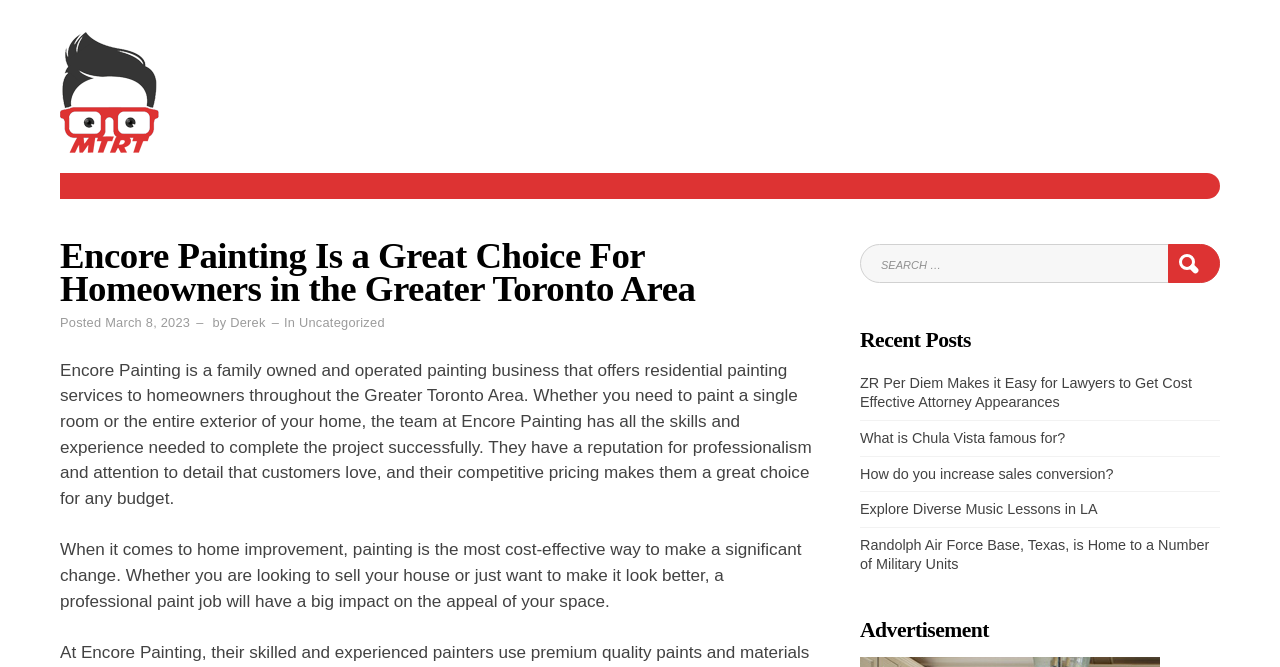Find the bounding box coordinates for the area you need to click to carry out the instruction: "Search for something". The coordinates should be four float numbers between 0 and 1, indicated as [left, top, right, bottom].

[0.672, 0.366, 0.953, 0.424]